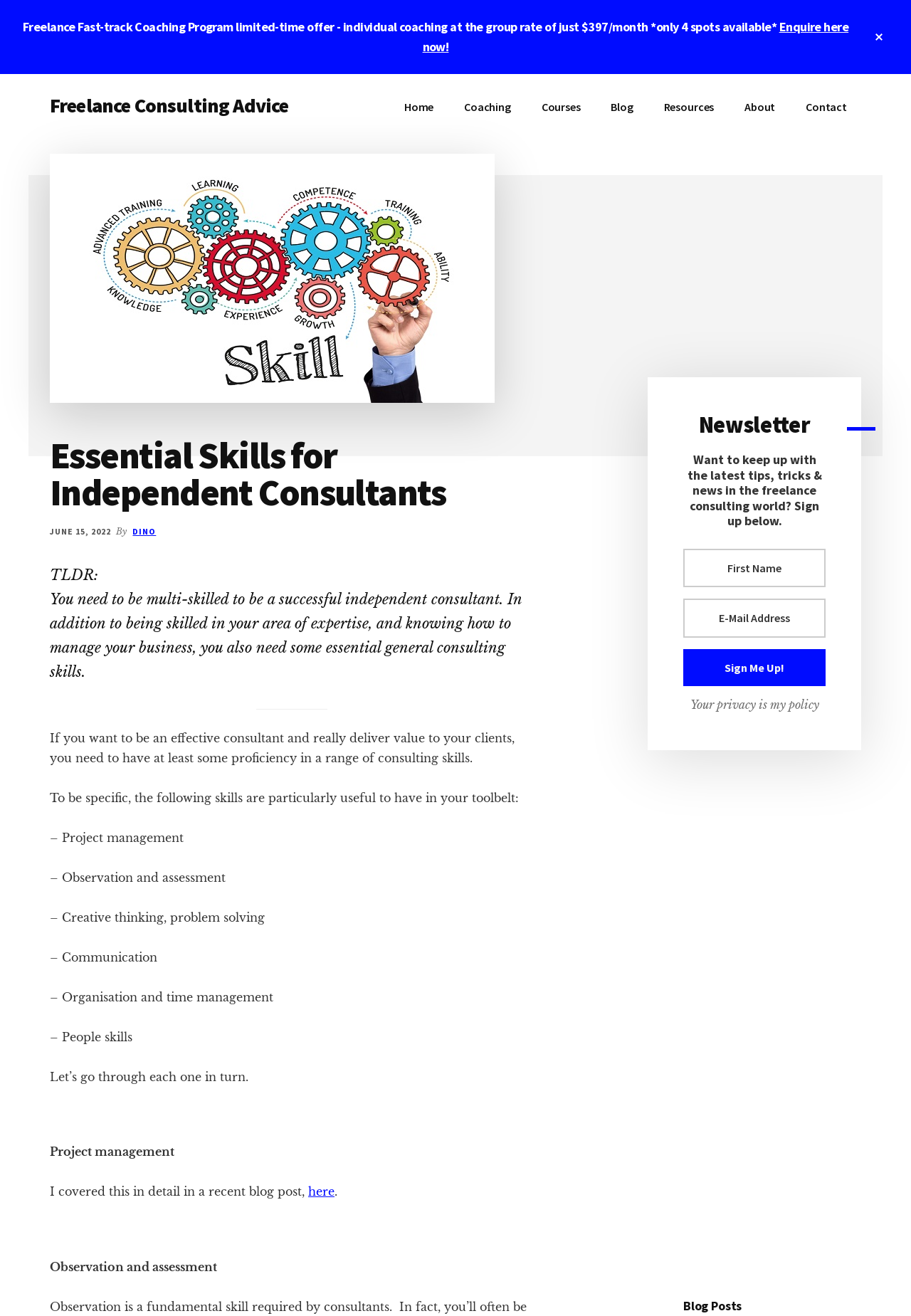Provide the bounding box coordinates of the HTML element described by the text: "aria-label="E-Mail Address" name="EMAIL" placeholder="E-Mail Address"". The coordinates should be in the format [left, top, right, bottom] with values between 0 and 1.

[0.75, 0.455, 0.906, 0.484]